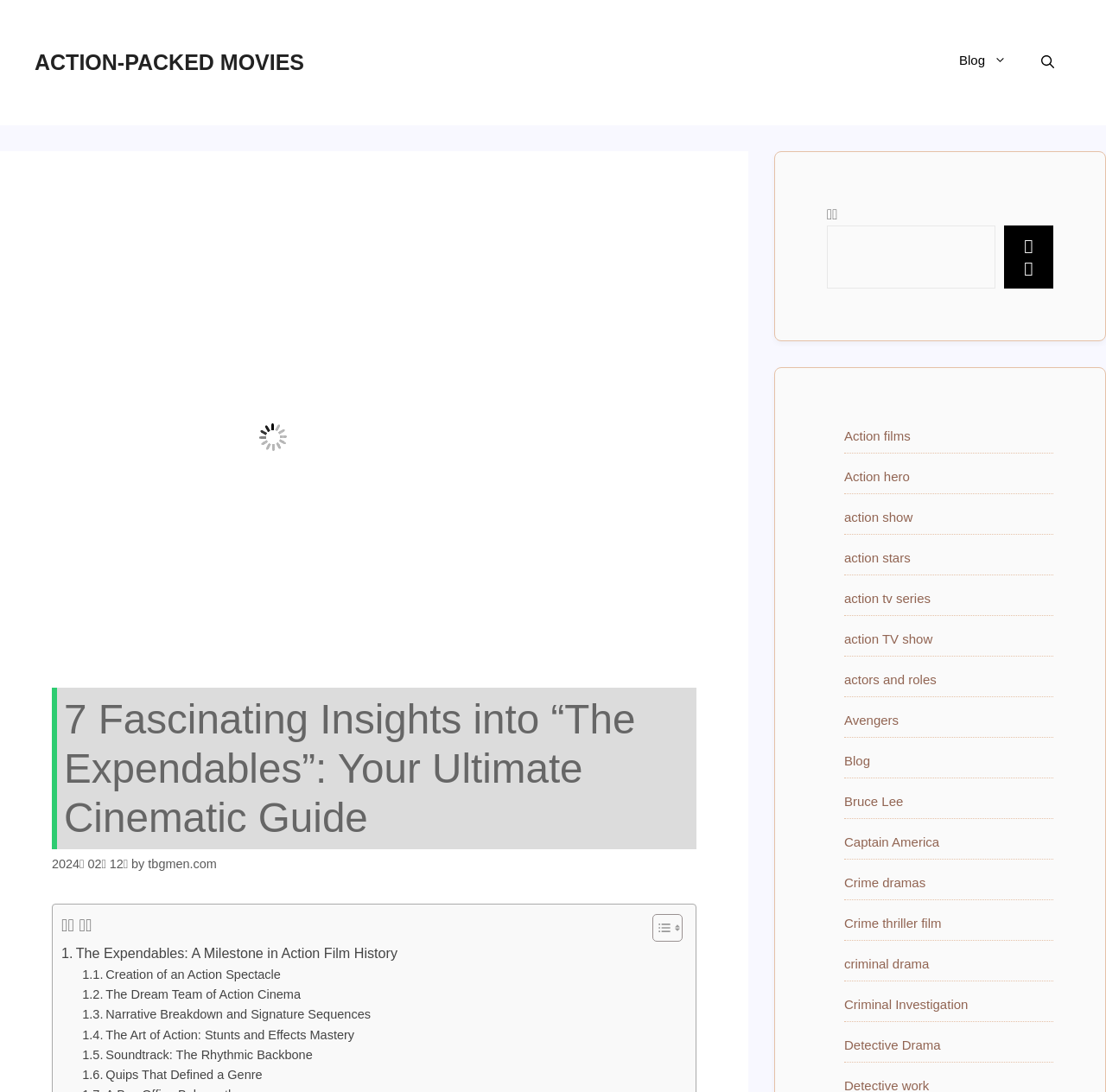Identify the bounding box coordinates for the UI element described as: "Creation of an Action Spectacle". The coordinates should be provided as four floats between 0 and 1: [left, top, right, bottom].

[0.074, 0.884, 0.254, 0.902]